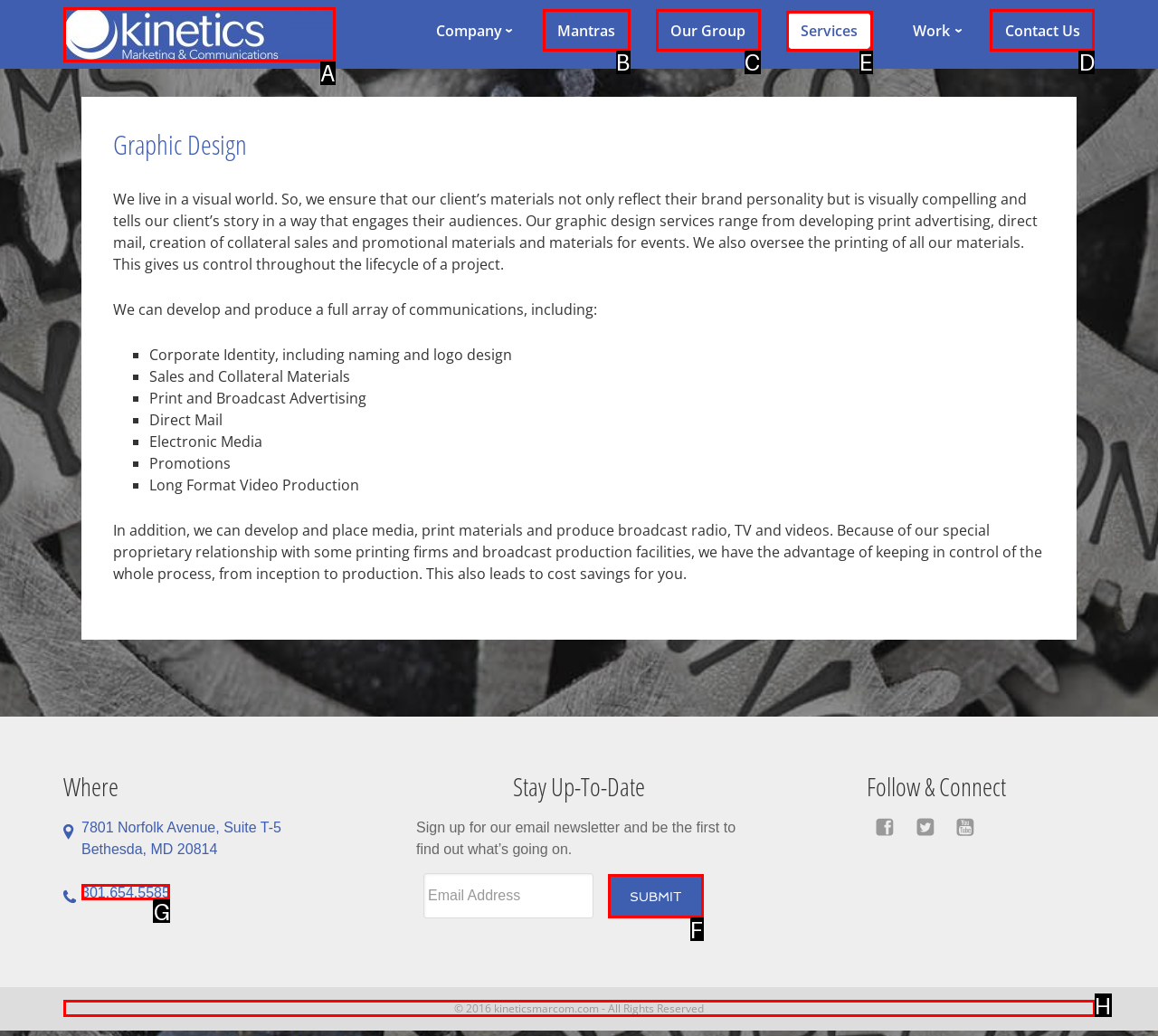Given the task: Click on the 'Contact Us' link, indicate which boxed UI element should be clicked. Provide your answer using the letter associated with the correct choice.

D